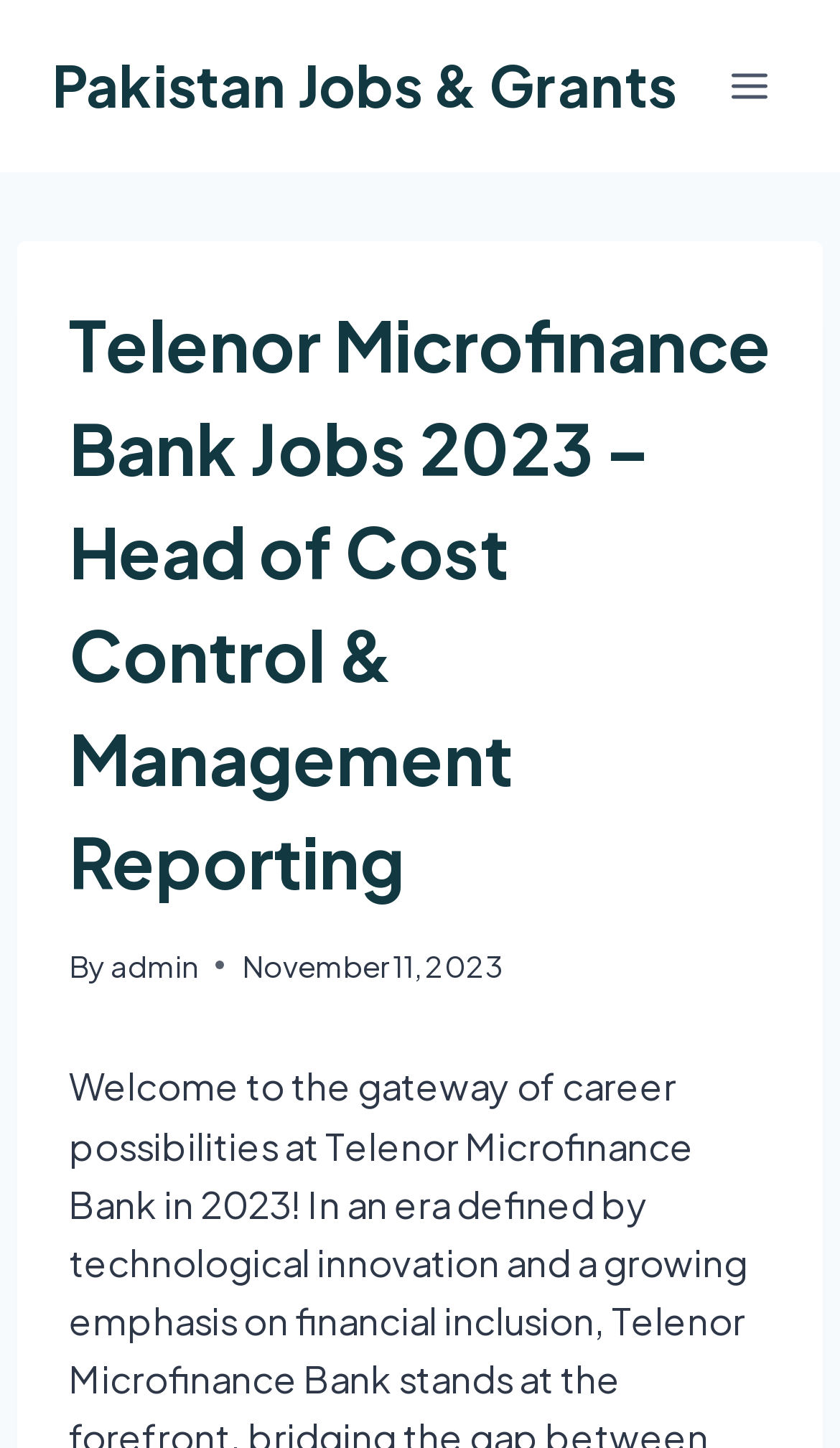What is the job title mentioned on the webpage?
Based on the image, respond with a single word or phrase.

Head of Cost Control & Management Reporting